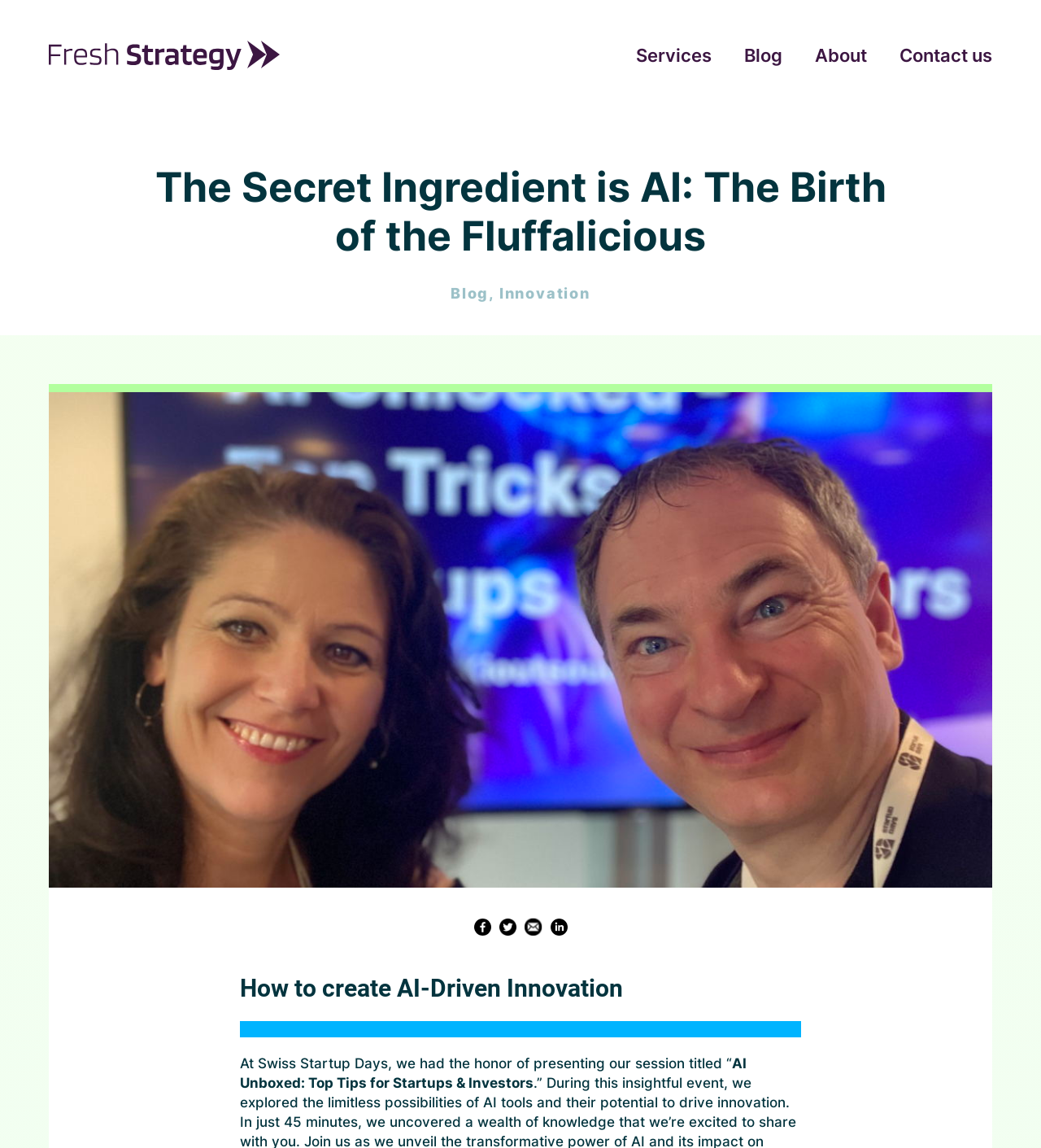Give a concise answer using only one word or phrase for this question:
What social media platforms are linked on the webpage?

Facebook, Twitter, Email, LinkedIn